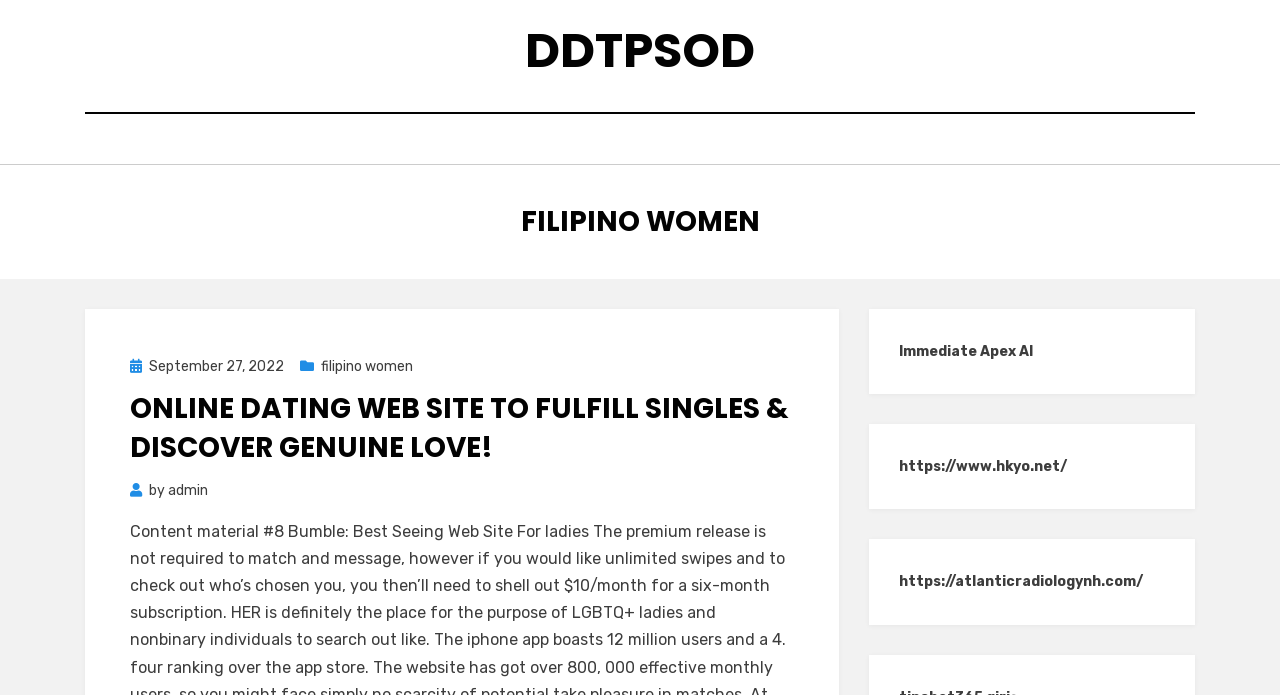Identify the bounding box of the UI element described as follows: "https://atlanticradiologynh.com/". Provide the coordinates as four float numbers in the range of 0 to 1 [left, top, right, bottom].

[0.702, 0.825, 0.893, 0.849]